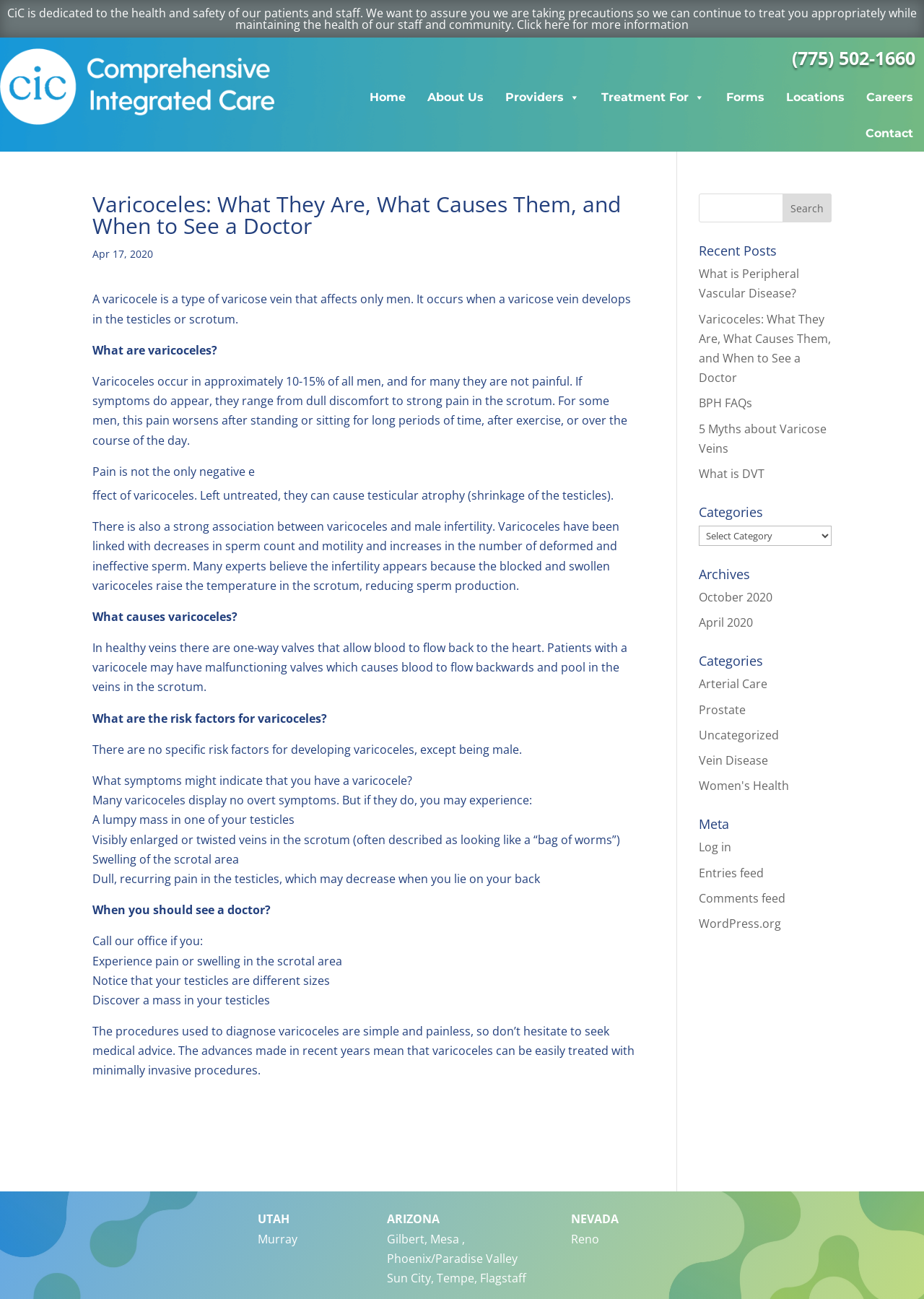What are the risk factors for varicoceles?
Using the image, respond with a single word or phrase.

Being male